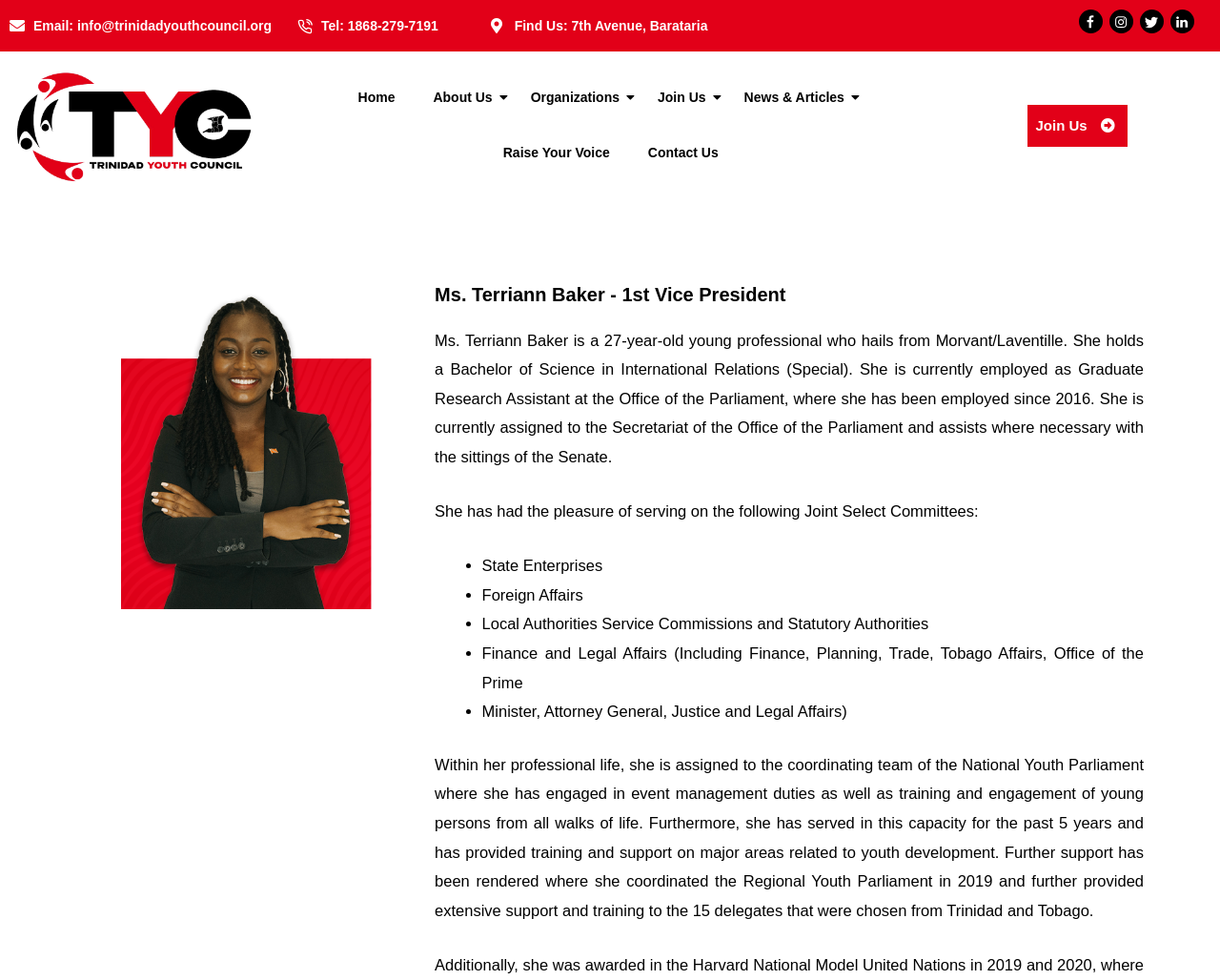Give an in-depth explanation of the webpage layout and content.

The webpage is about Terriann Baker, the 1st Vice President of the Trinidad Youth Council. At the top, there are three lines of contact information: email, phone number, and address. To the right of these lines, there are several small images, likely social media icons. Below these, there is a navigation menu with links to different sections of the website, including Home, About Us, Organizations, Join Us, News & Articles, Raise Your Voice, and Contact Us.

The main content of the page is a biography of Terriann Baker. There is a heading with her name and title, followed by a paragraph describing her background, education, and work experience. Below this, there is a list of Joint Select Committees she has served on, with bullet points indicating each committee.

Further down, there is a section describing her professional life, including her role in the National Youth Parliament and her experience in event management, training, and youth development. This section is quite detailed, with several sentences describing her accomplishments and responsibilities.

To the right of the biography, there is a call-to-action button with the text "Join Us" and an arrow icon. Above this button, there is a small image, likely a logo or icon related to the Trinidad Youth Council.